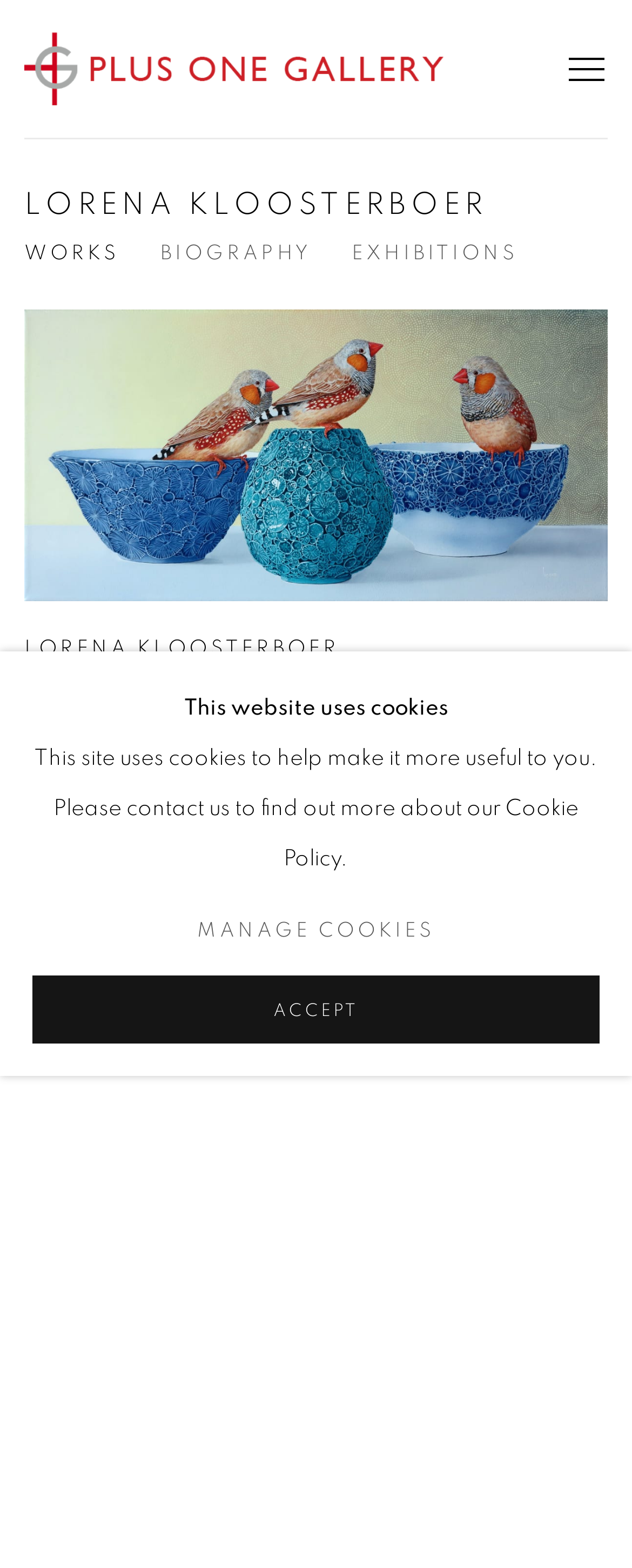Identify the bounding box coordinates of the region that needs to be clicked to carry out this instruction: "Go to WORKS section". Provide these coordinates as four float numbers ranging from 0 to 1, i.e., [left, top, right, bottom].

[0.038, 0.155, 0.19, 0.168]